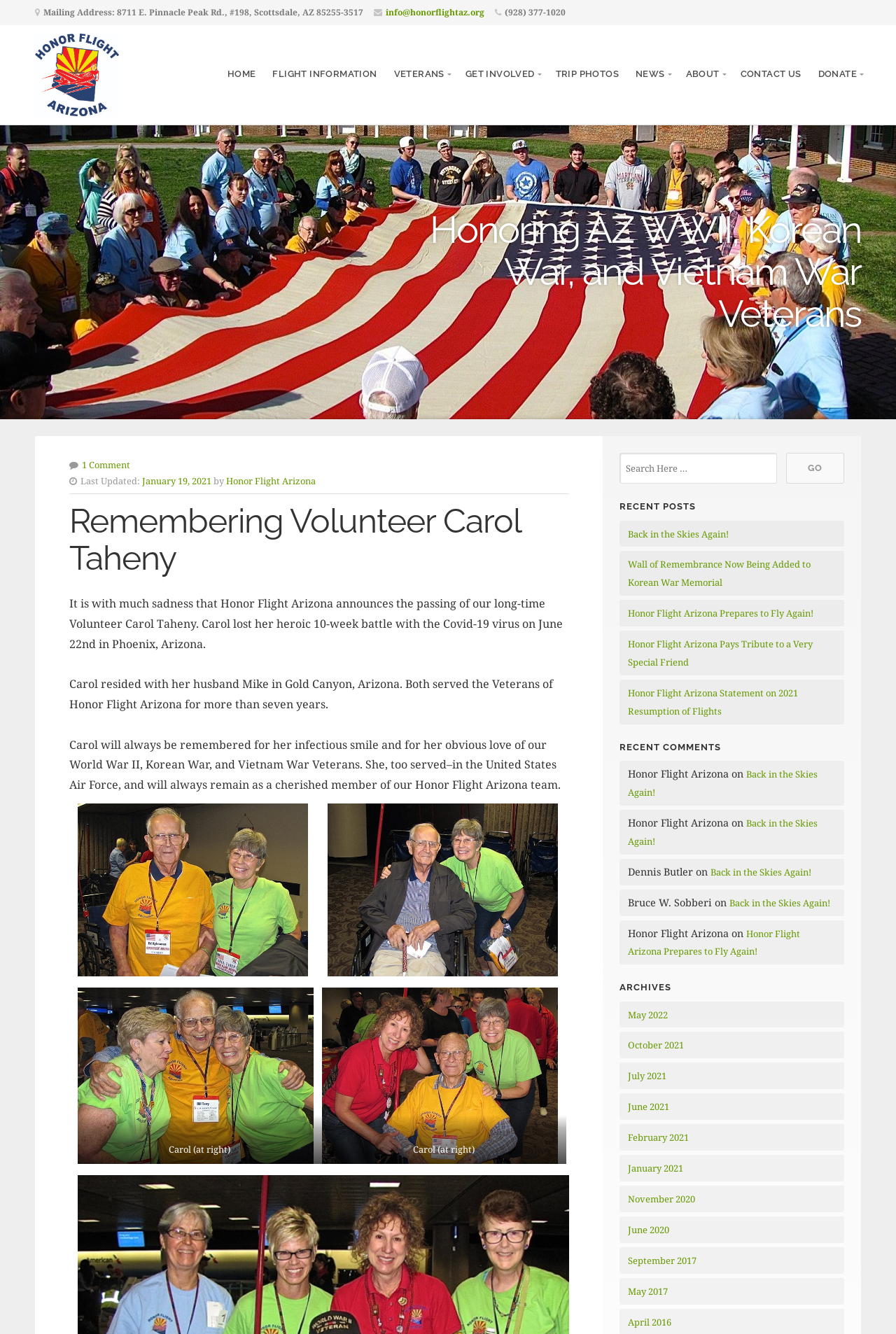Locate the bounding box of the UI element with the following description: "info@honorflightaz.org".

[0.43, 0.005, 0.541, 0.014]